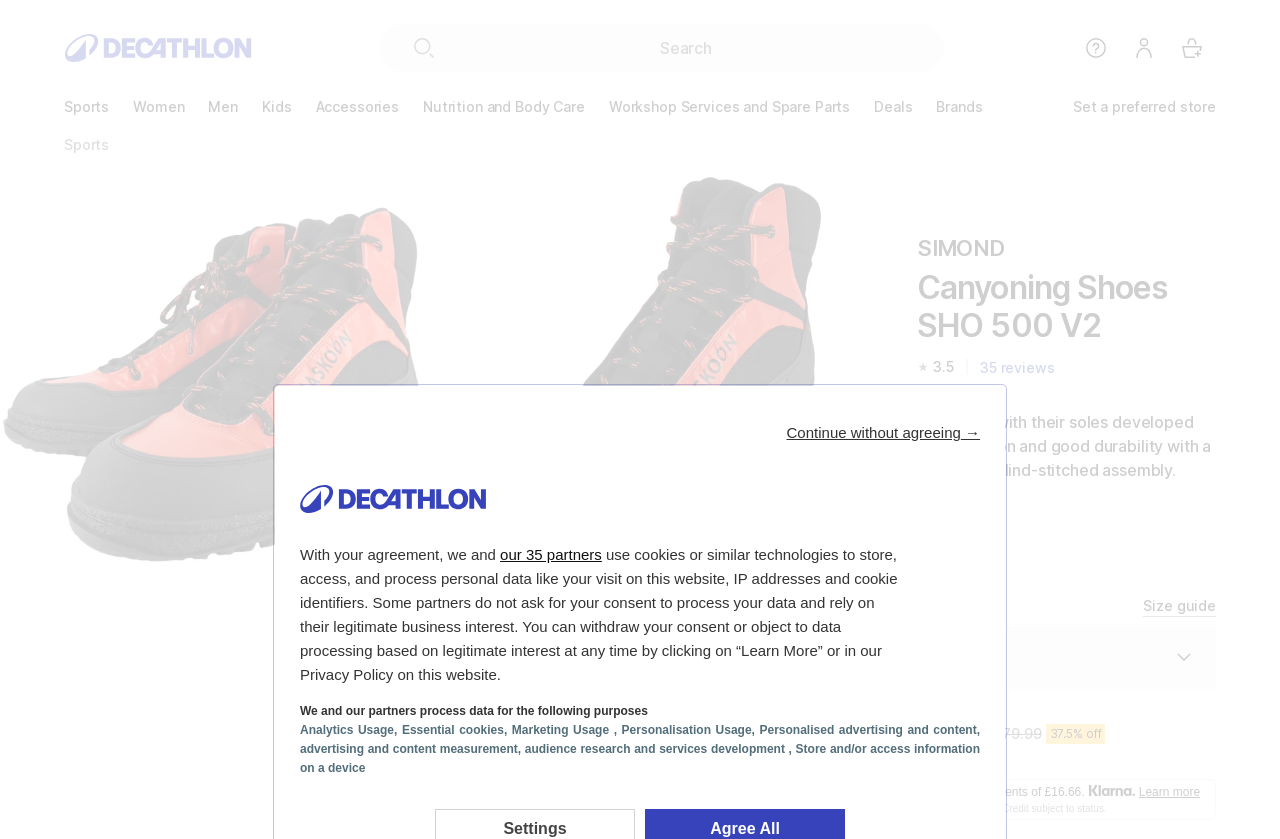Pinpoint the bounding box coordinates of the area that must be clicked to complete this instruction: "Select size".

[0.717, 0.745, 0.95, 0.821]